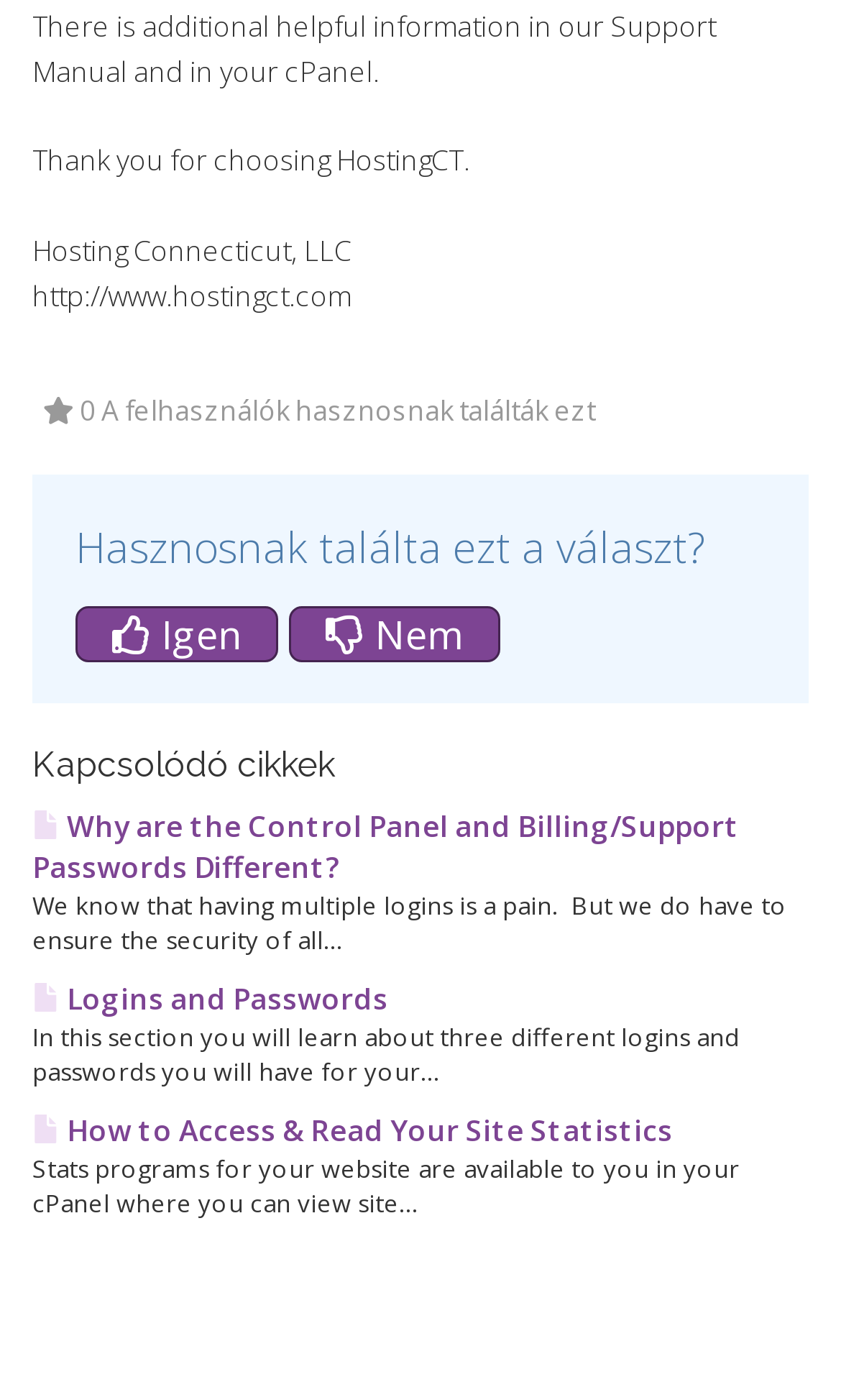Based on the visual content of the image, answer the question thoroughly: What is the format of the links?

The links on the webpage are in the format of an icon followed by descriptive text. The icon is represented by '', and the text describes the topic of the link, such as 'Why are the Control Panel and Billing/Support Passwords Different?'.